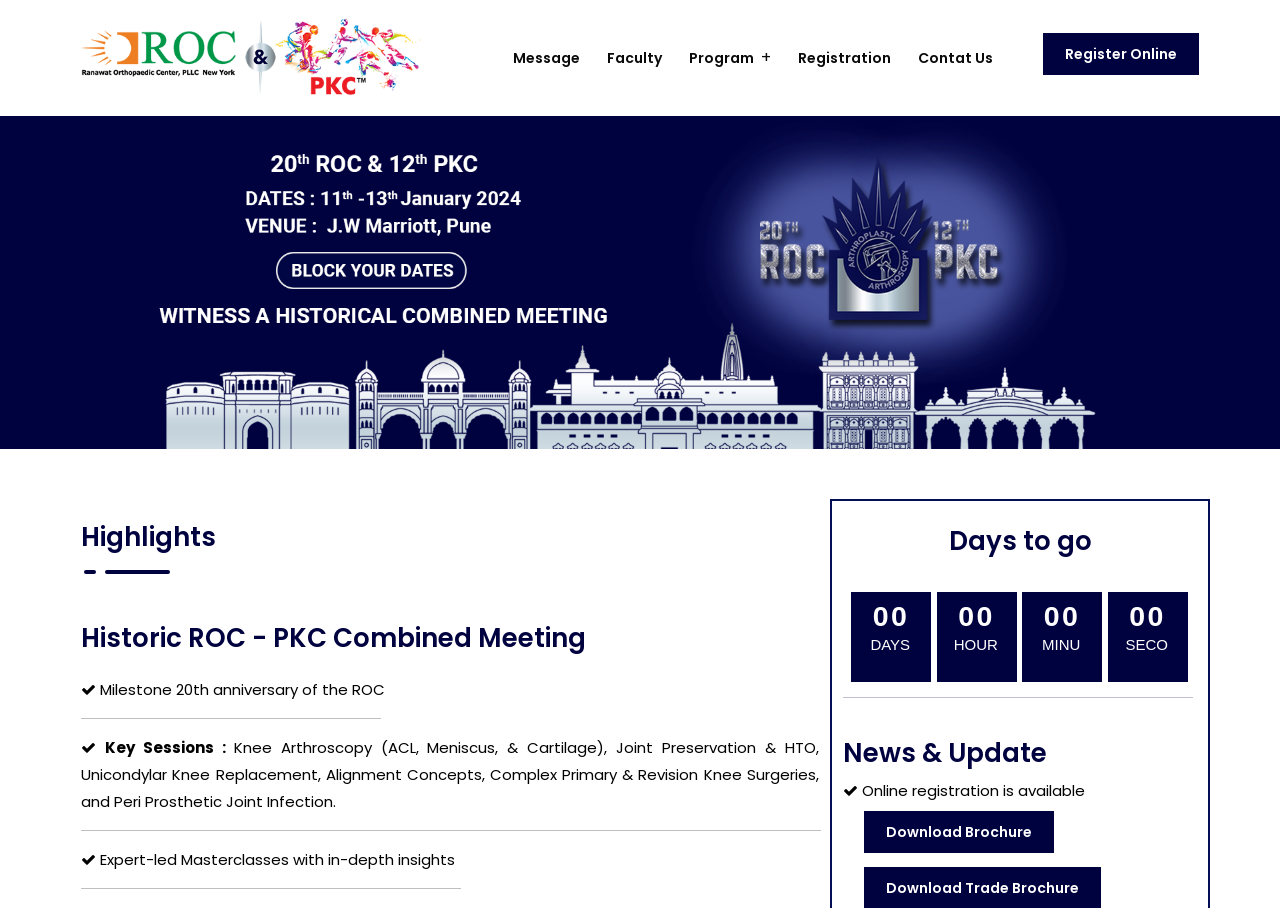Show the bounding box coordinates for the HTML element as described: "Register Online".

[0.815, 0.037, 0.937, 0.083]